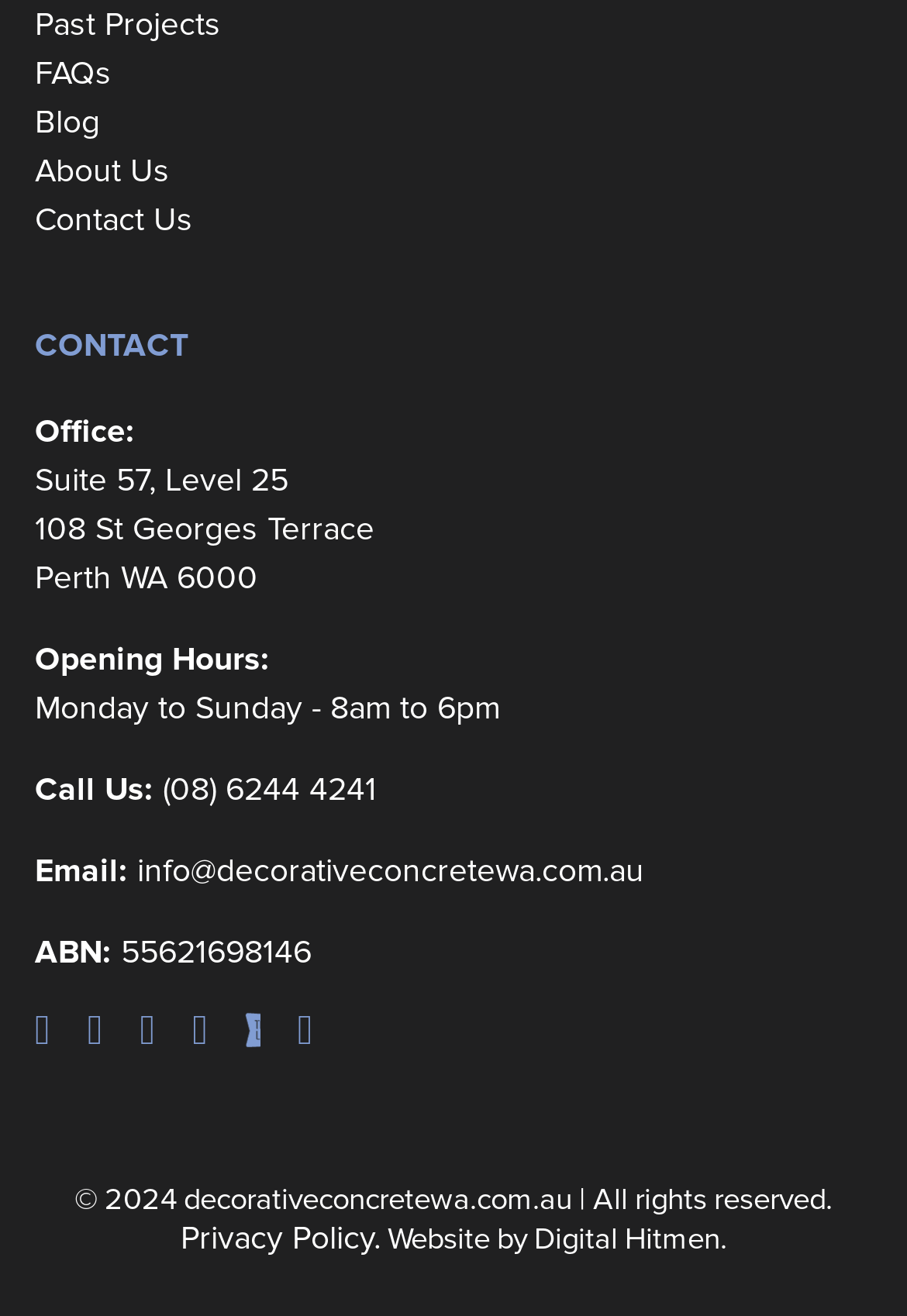Specify the bounding box coordinates of the area to click in order to follow the given instruction: "Click on 'Past Projects'."

[0.038, 0.004, 0.244, 0.034]